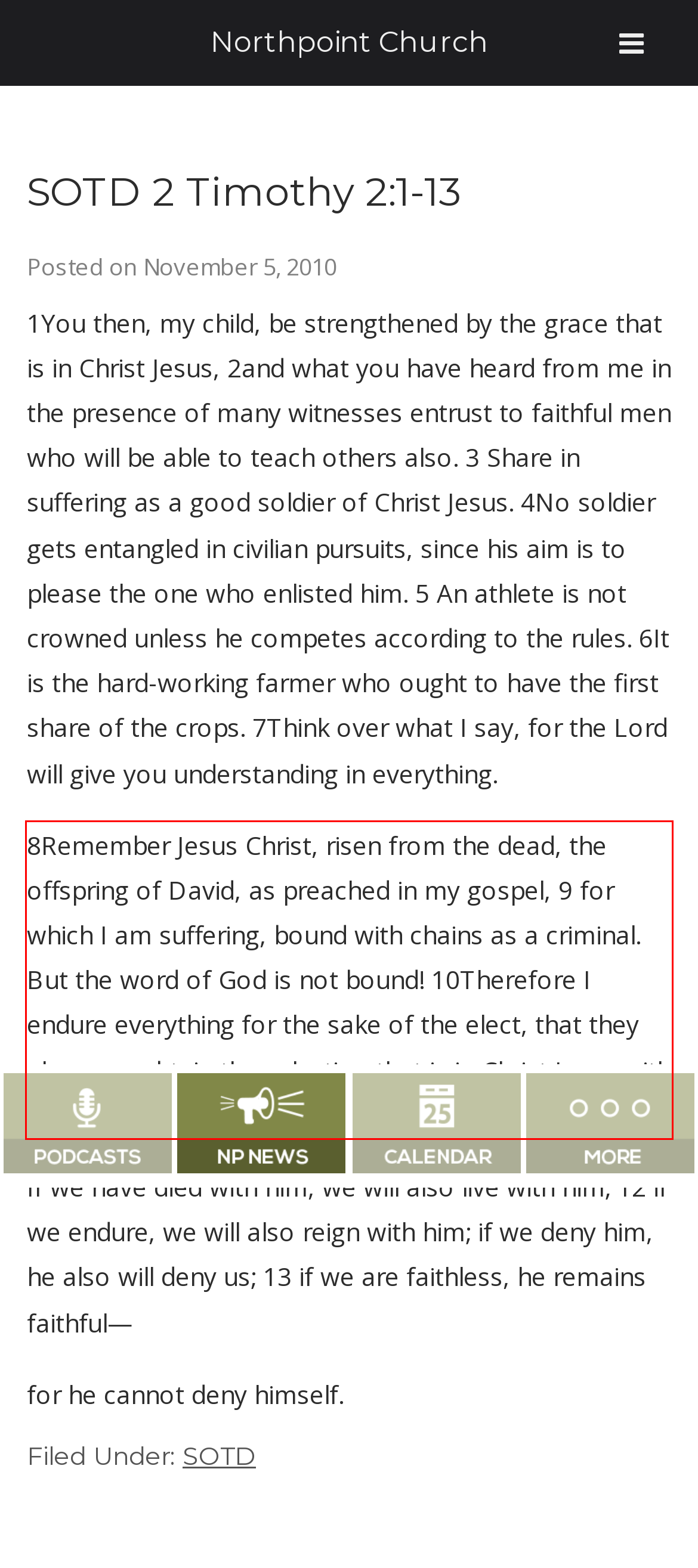Within the screenshot of a webpage, identify the red bounding box and perform OCR to capture the text content it contains.

8Remember Jesus Christ, risen from the dead, the offspring of David, as preached in my gospel, 9 for which I am suffering, bound with chains as a criminal. But the word of God is not bound! 10Therefore I endure everything for the sake of the elect, that they also may obtain the salvation that is in Christ Jesus with eternal glory. 11The saying is trustworthy, for: